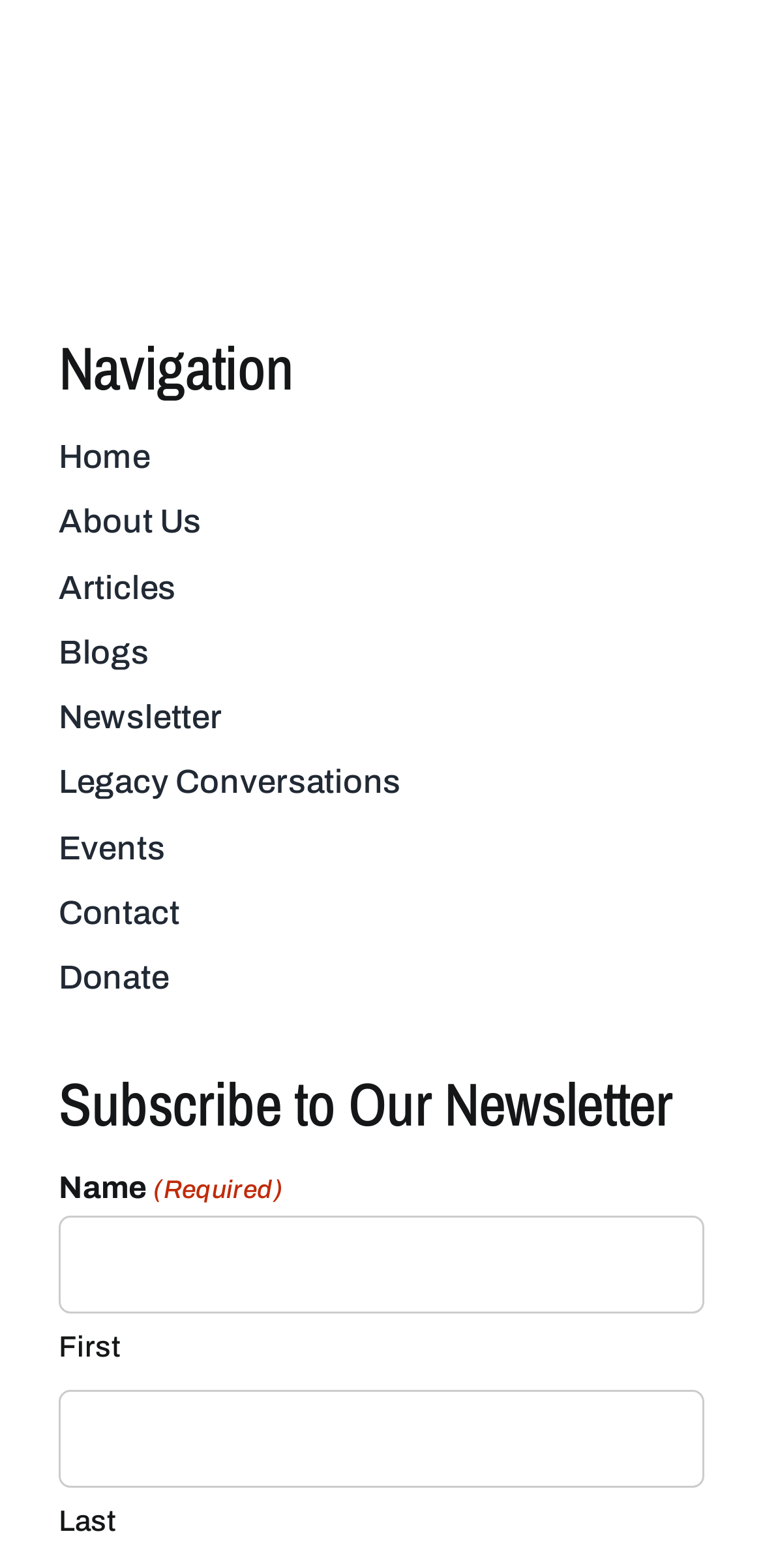Identify the bounding box coordinates of the clickable region required to complete the instruction: "Enter first name". The coordinates should be given as four float numbers within the range of 0 and 1, i.e., [left, top, right, bottom].

[0.077, 0.775, 0.923, 0.838]